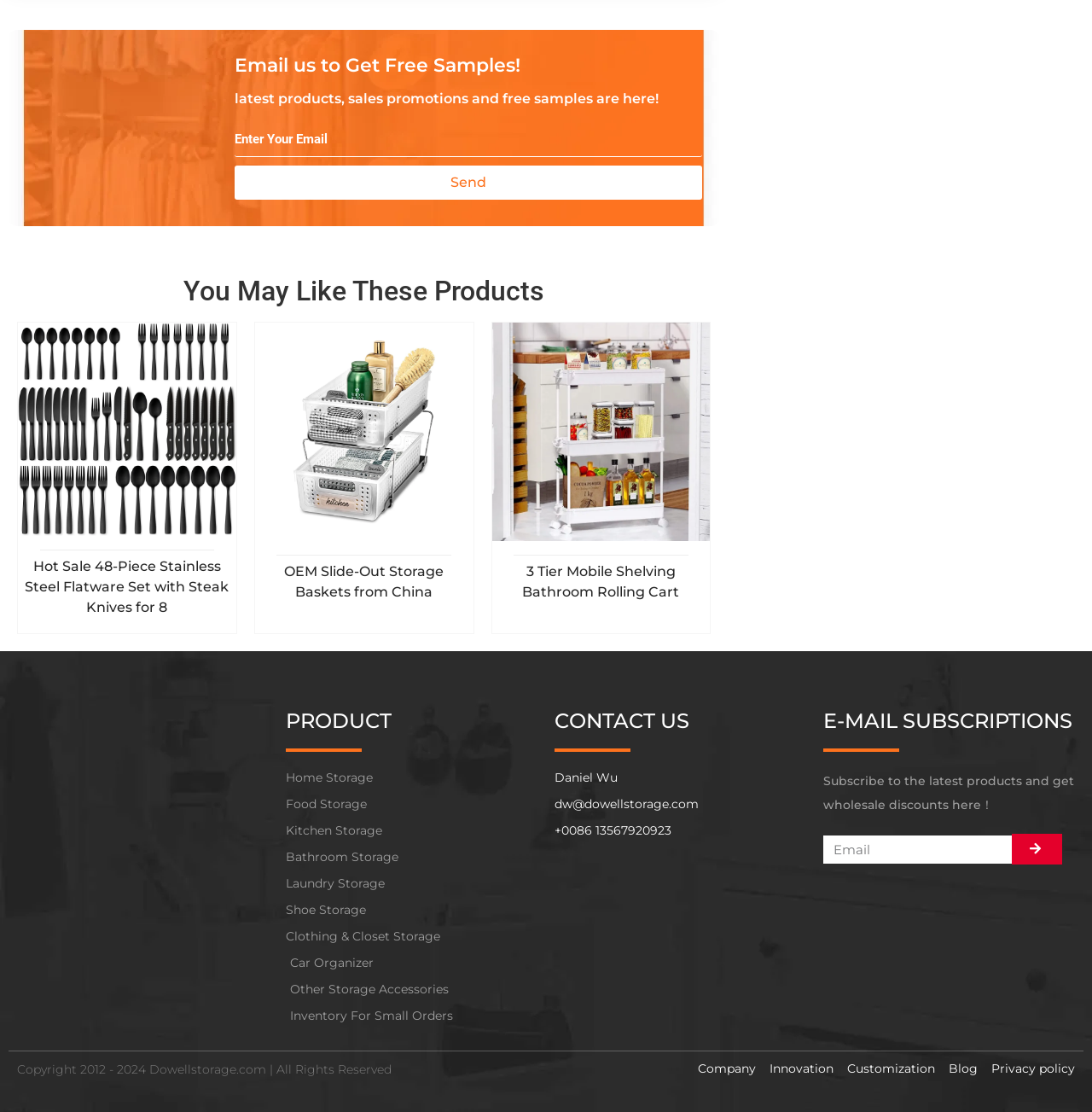What are the different categories of storage products offered?
Based on the visual, give a brief answer using one word or a short phrase.

Home, Food, Kitchen, Bathroom, etc.